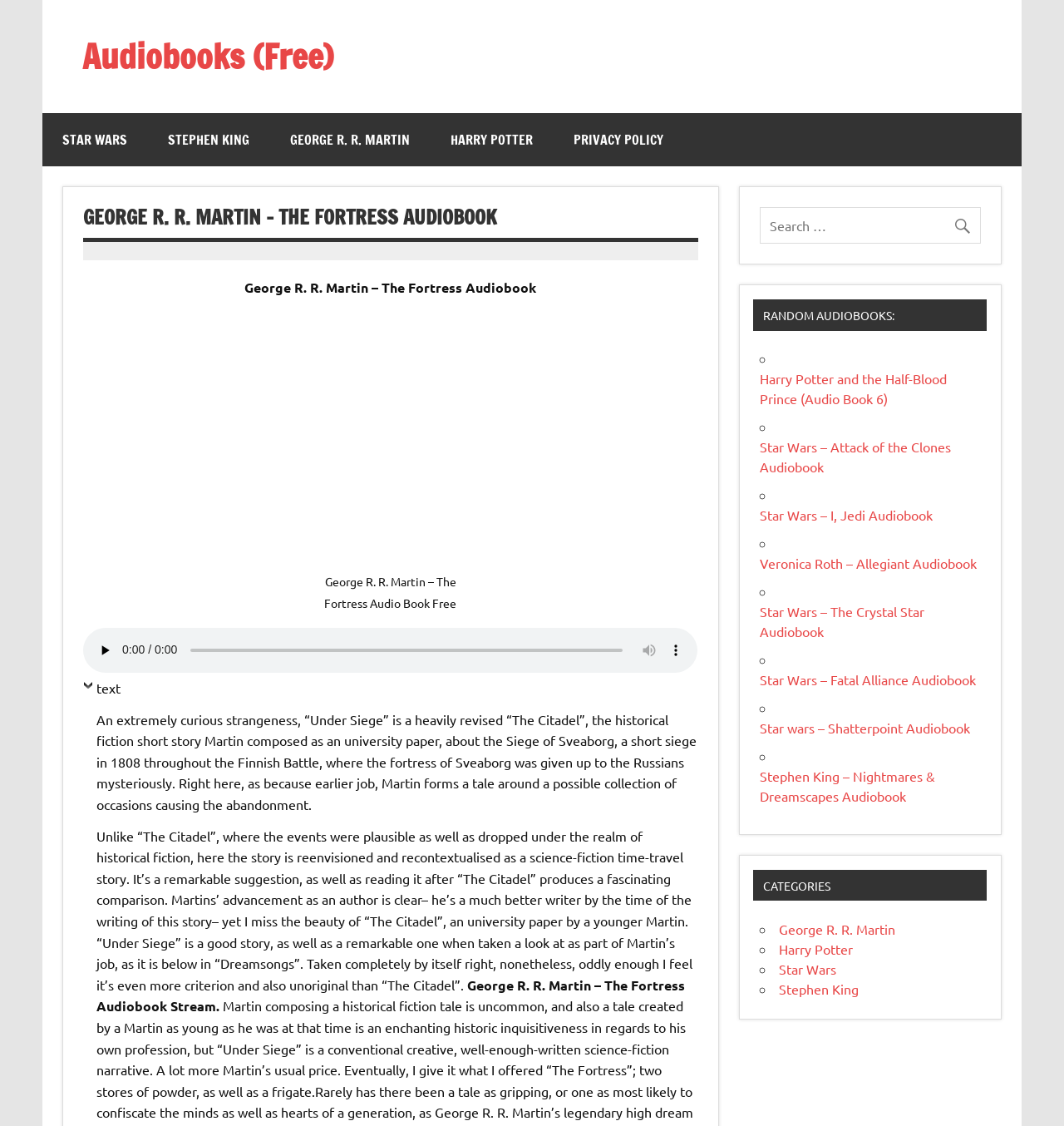Provide a brief response using a word or short phrase to this question:
What is the name of the audiobook?

The Fortress Audiobook